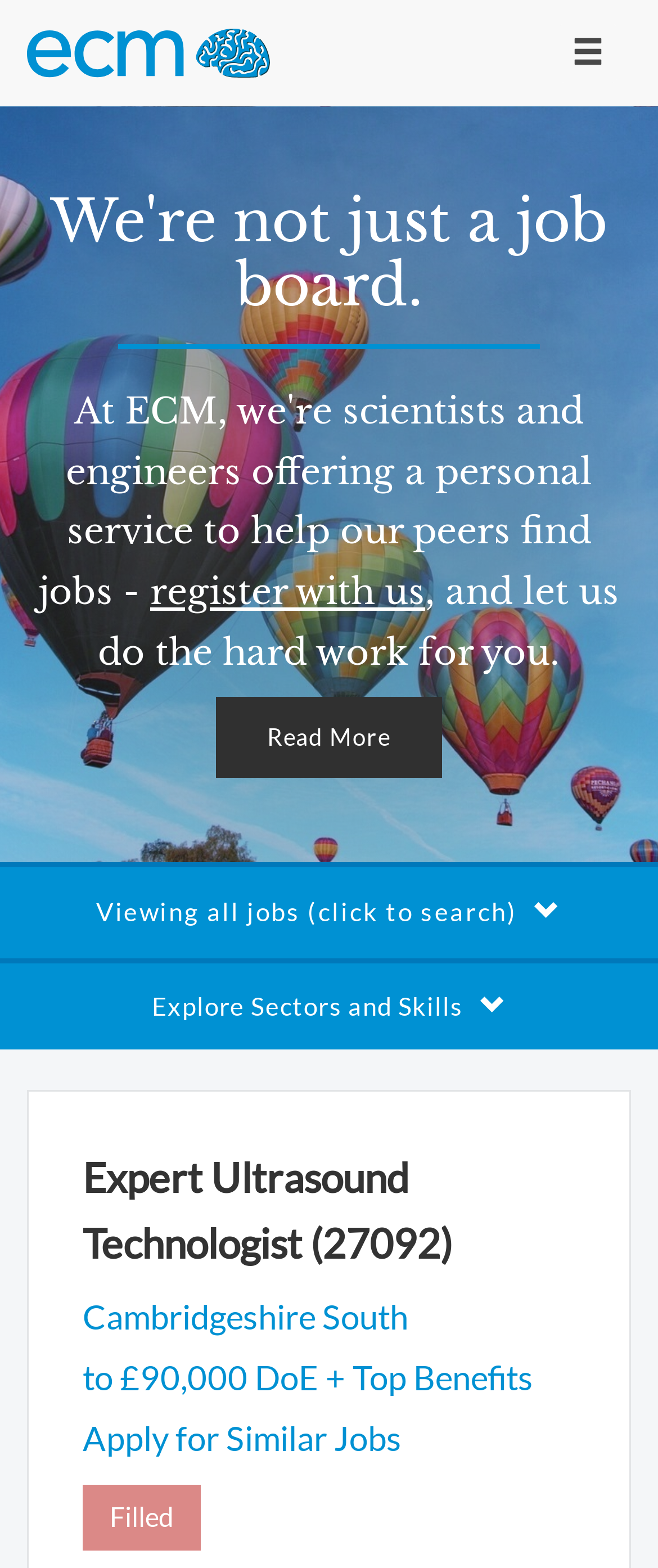What is the salary range of the job?
Based on the image content, provide your answer in one word or a short phrase.

to £90,000 DoE + Top Benefits